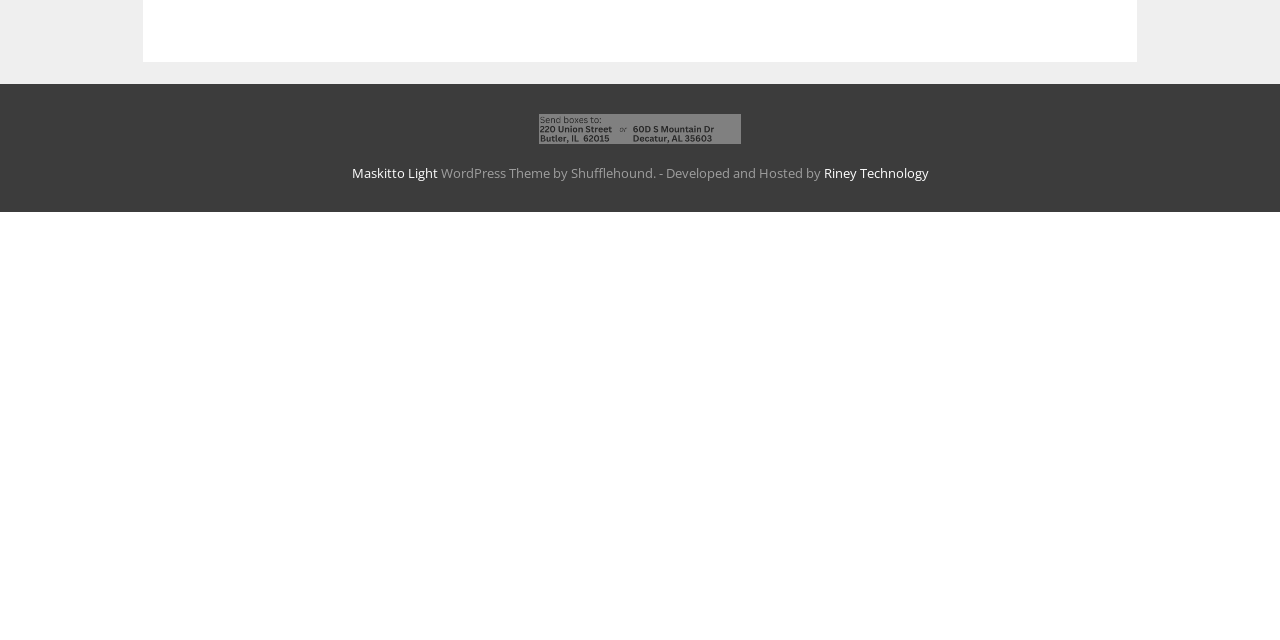Given the description of the UI element: "Riney Technology", predict the bounding box coordinates in the form of [left, top, right, bottom], with each value being a float between 0 and 1.

[0.643, 0.256, 0.725, 0.284]